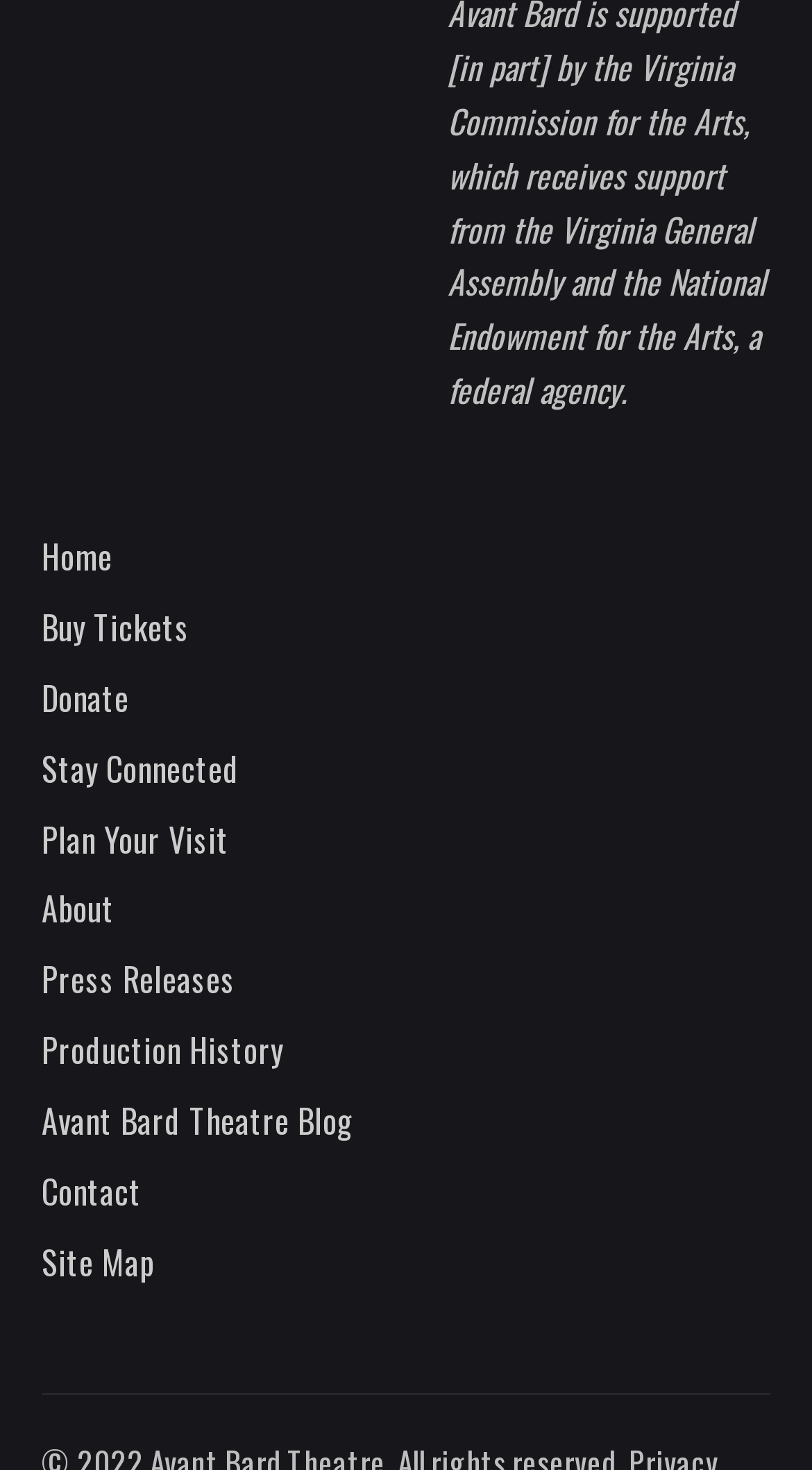How many characters are in the 'Donate' link text?
Look at the image and provide a detailed response to the question.

By examining the OCR text of the 'Donate' link, I can see that it has 6 characters: D-O-N-A-T-E.